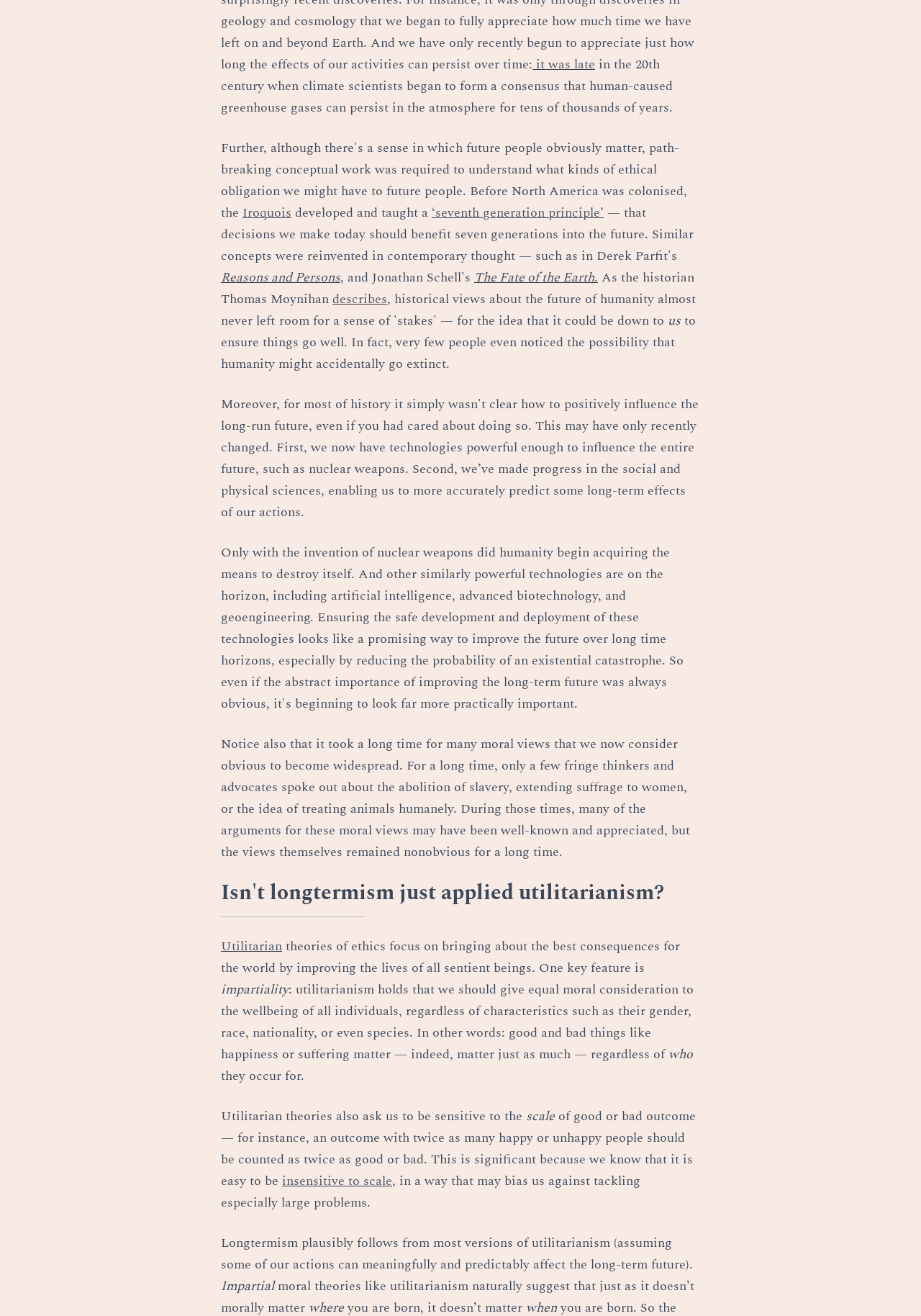Determine the bounding box coordinates for the area that needs to be clicked to fulfill this task: "Click on 'it was late'". The coordinates must be given as four float numbers between 0 and 1, i.e., [left, top, right, bottom].

[0.578, 0.041, 0.646, 0.056]